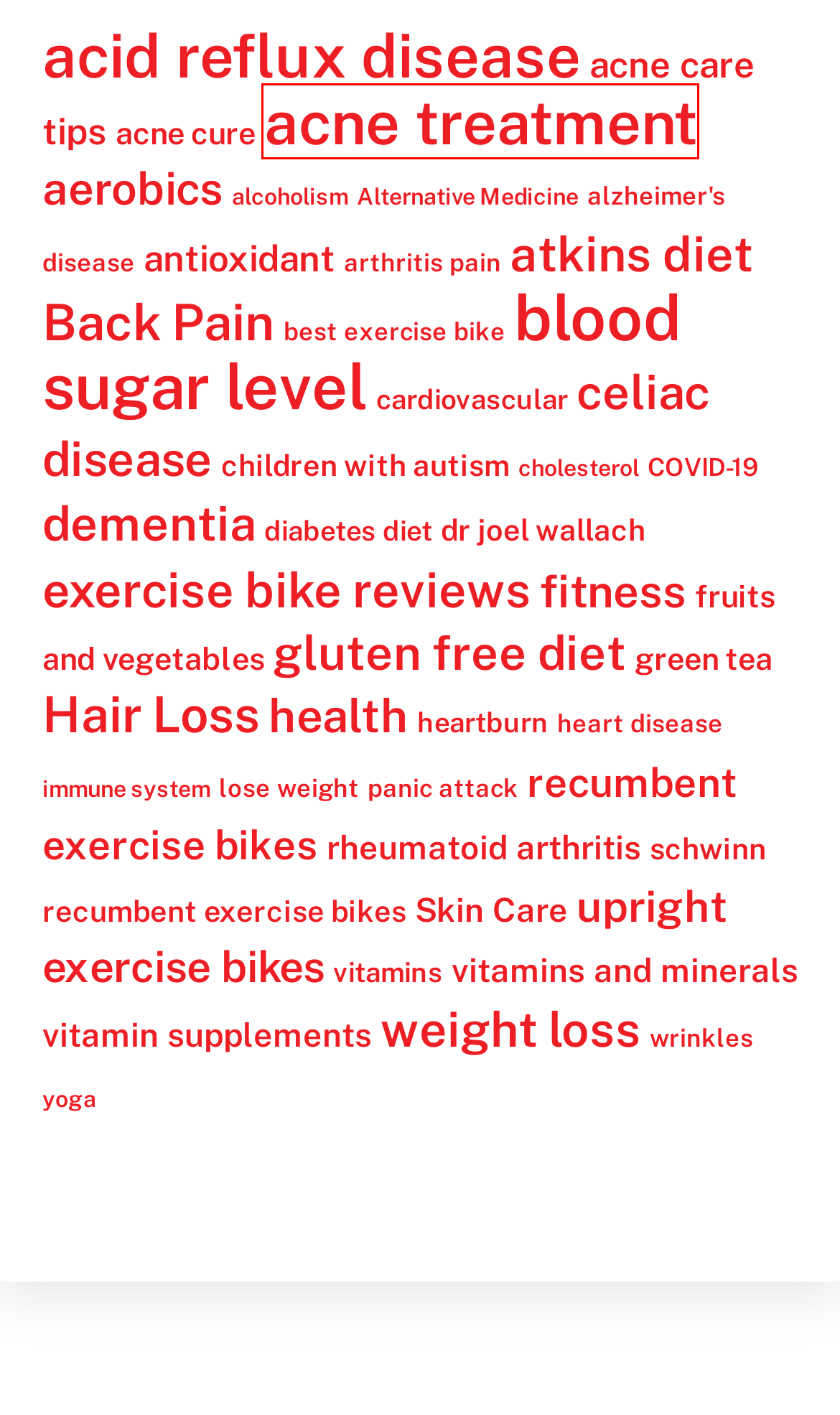You are provided with a screenshot of a webpage containing a red rectangle bounding box. Identify the webpage description that best matches the new webpage after the element in the bounding box is clicked. Here are the potential descriptions:
A. health Archives - A Better Health Plan
B. wrinkles Archives - A Better Health Plan
C. acne treatment Archives - A Better Health Plan
D. Alternative Medicine Archives - A Better Health Plan
E. antioxidant Archives - A Better Health Plan
F. vitamins Archives - A Better Health Plan
G. dementia Archives - A Better Health Plan
H. immune system Archives - A Better Health Plan

C